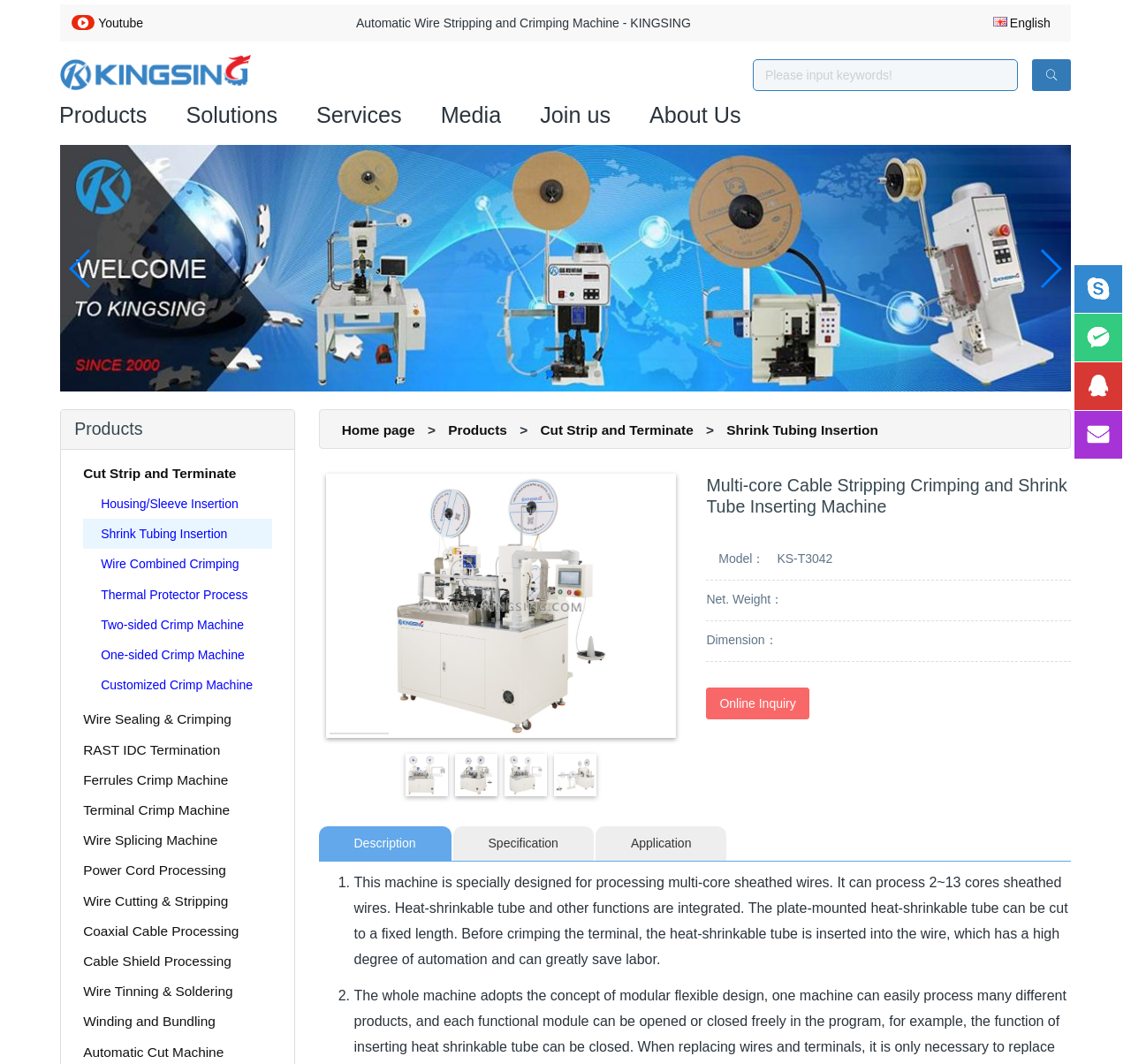What is the purpose of this machine?
Please provide a comprehensive answer based on the information in the image.

The machine is specially designed for processing multi-core sheathed wires, which is mentioned in the product description section of the webpage. It integrates heat-shrinkable tube and other functions to process these wires.